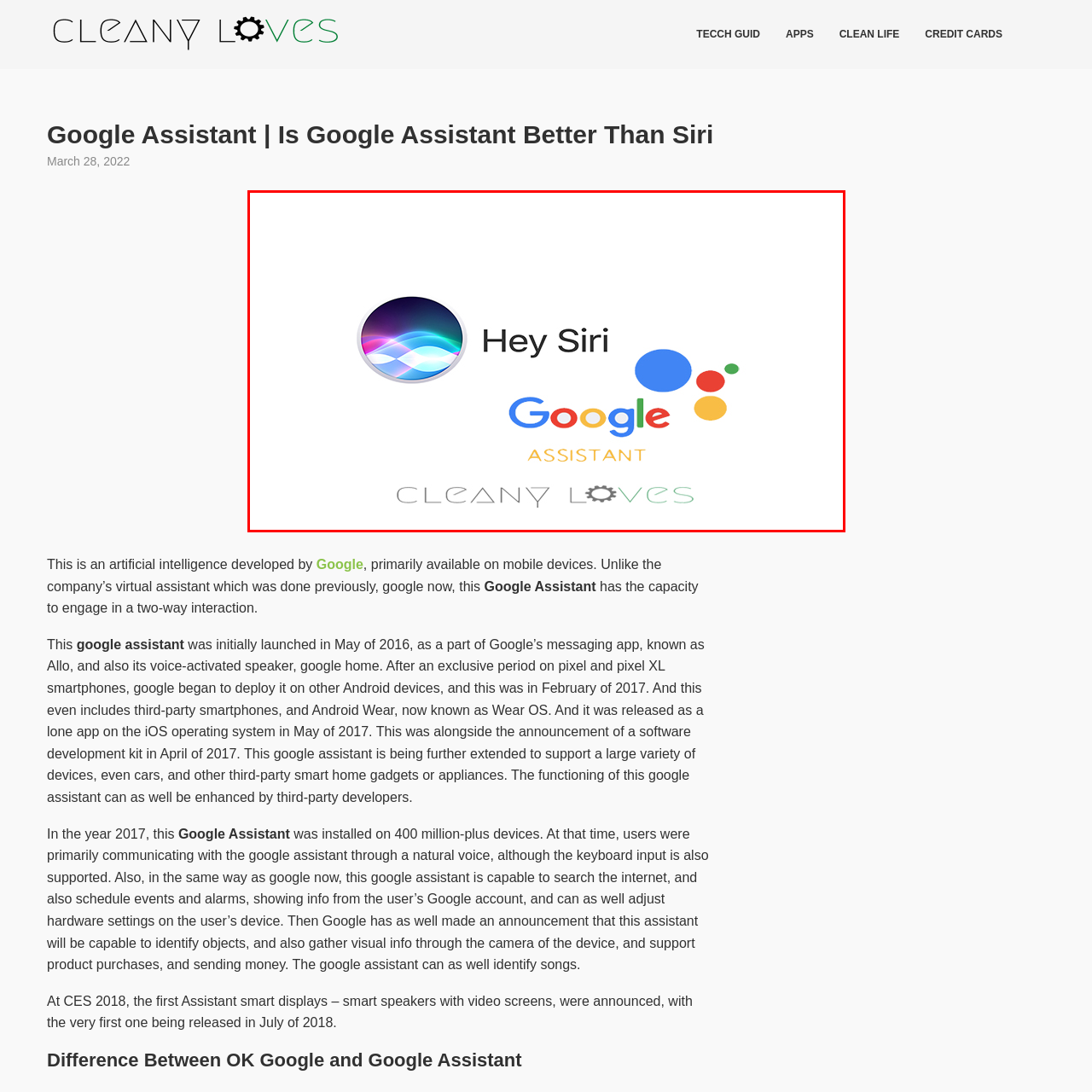Detail the visual elements present in the red-framed section of the image.

The image features a comparison between two popular virtual assistants: Siri and Google Assistant. On the left, the Siri logo is displayed alongside the text "Hey Siri," representing Apple's voice-activated assistant. On the right, the Google Assistant logo is shown with the text "Google Assistant," highlighting Google's AI-powered service. Below the logos, the phrase "CLEANY LOVES" suggests an endorsement or exploration of the features and capabilities of these two virtual assistants. The overall design is clean and modern, emphasizing the competition between these widely used technology tools.